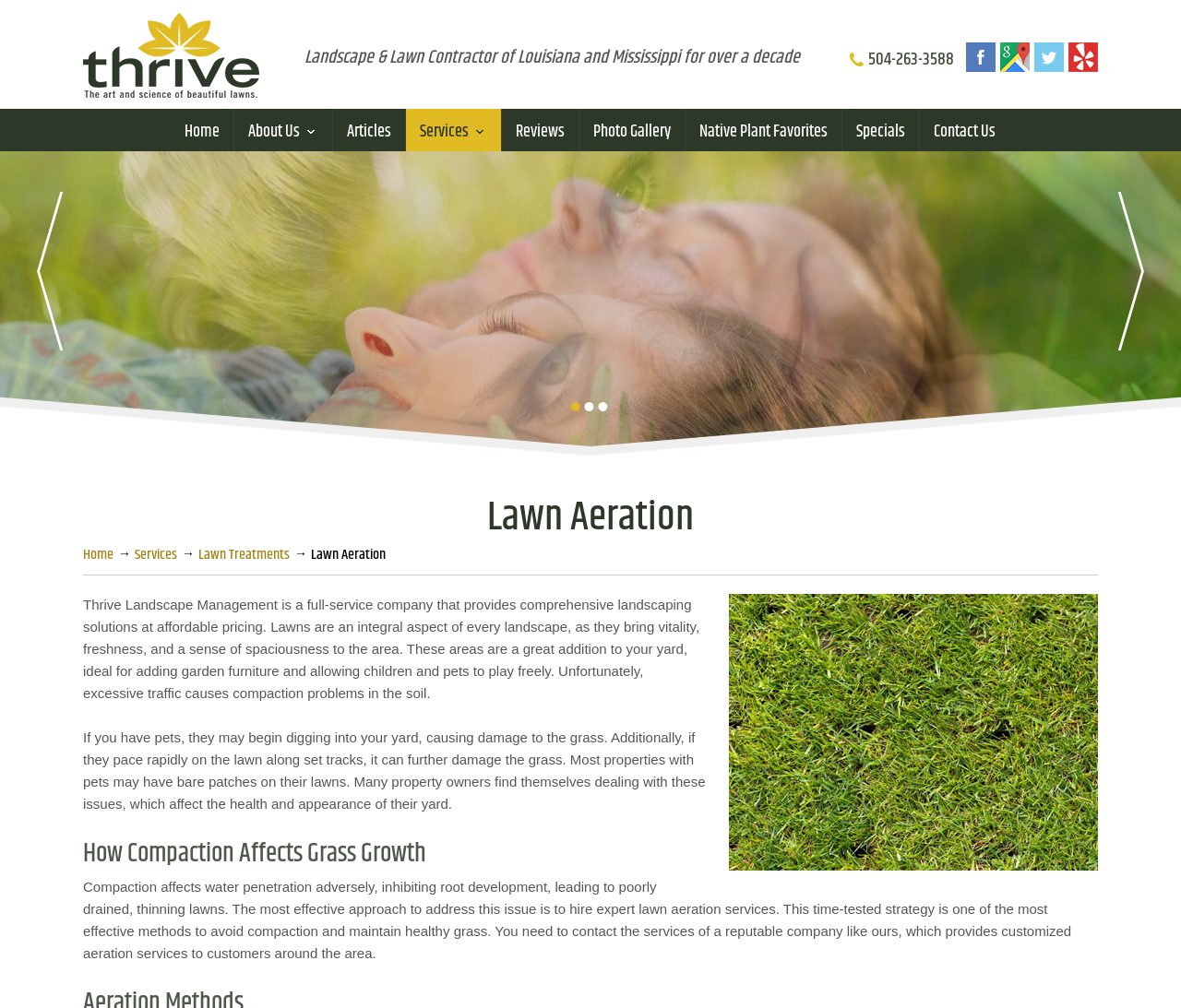Identify the bounding box coordinates of the clickable region necessary to fulfill the following instruction: "Call the phone number". The bounding box coordinates should be four float numbers between 0 and 1, i.e., [left, top, right, bottom].

[0.735, 0.046, 0.808, 0.072]